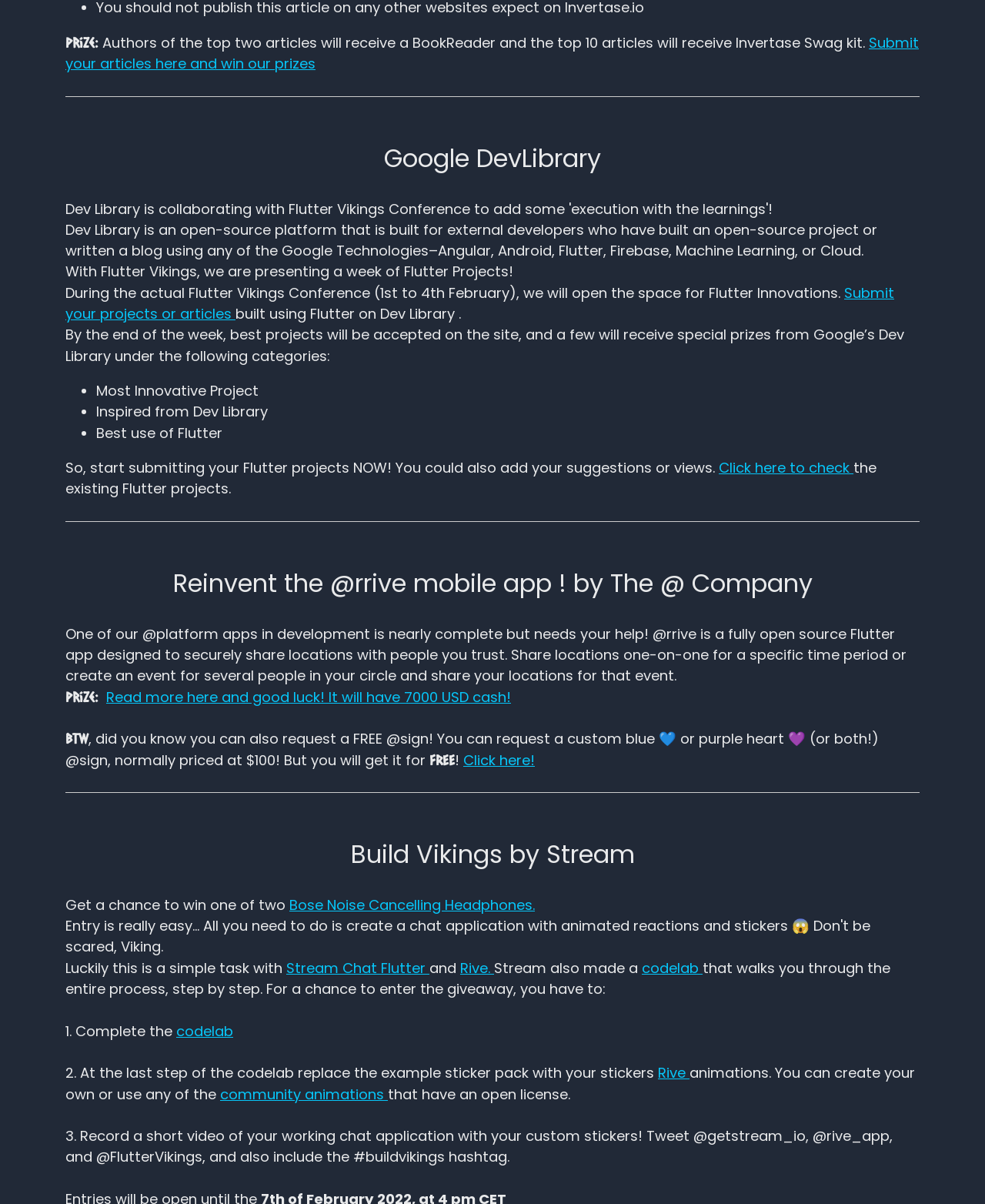What is the theme of the Flutter Vikings Conference?
Using the image provided, answer with just one word or phrase.

Flutter Projects